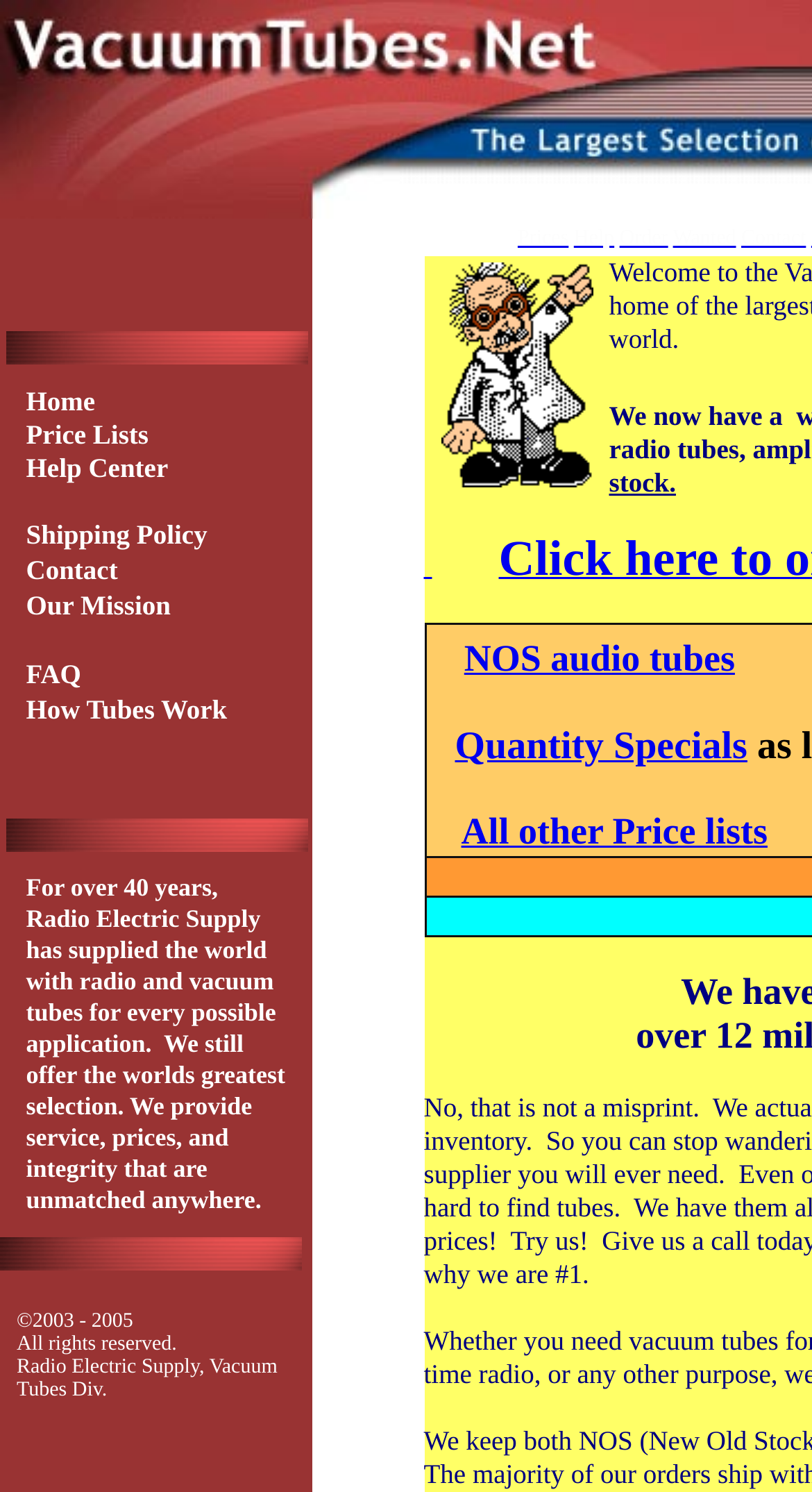Please determine the bounding box coordinates, formatted as (top-left x, top-left y, bottom-right x, bottom-right y), with all values as floating point numbers between 0 and 1. Identify the bounding box of the region described as: Order

[0.763, 0.151, 0.823, 0.167]